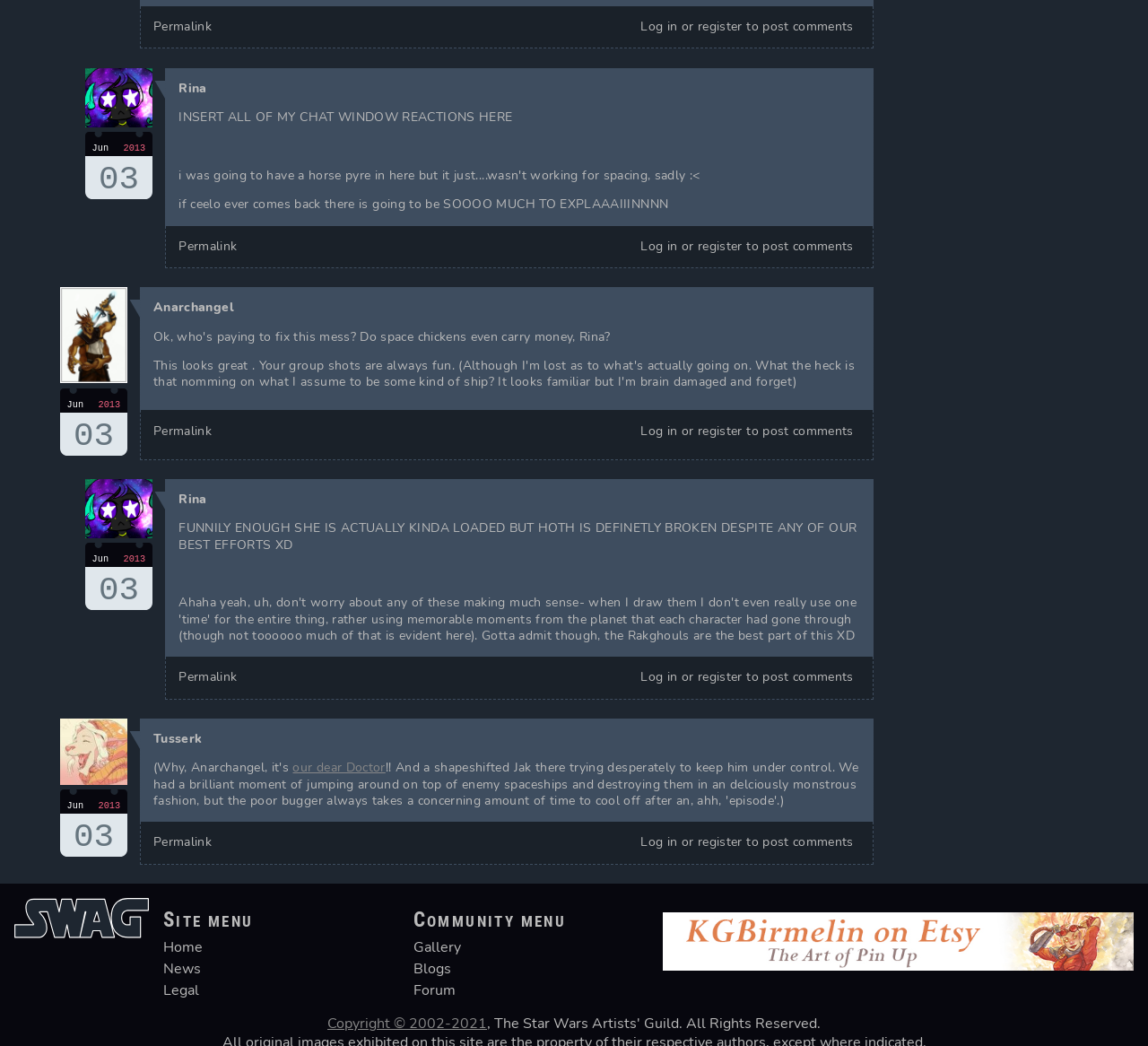Based on the image, provide a detailed response to the question:
What is the username of the person who replied to 'As bad as Hoth was, I still'?

I found the username by looking at the reply to the comment 'As bad as Hoth was, I still' and found a link element with the text 'Tusserk'.